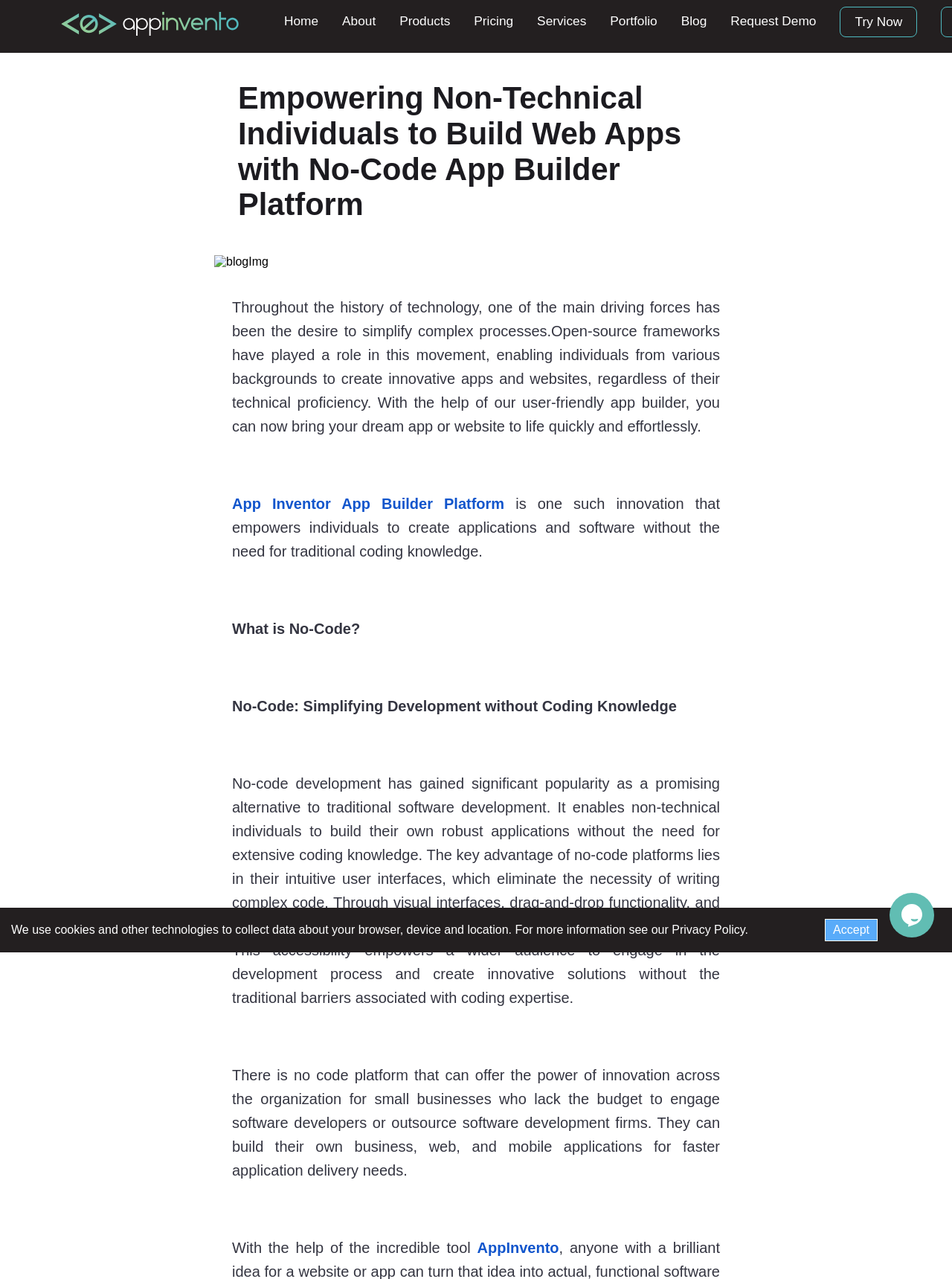Based on the visual content of the image, answer the question thoroughly: What can small businesses use no-code platforms for?

I found the answer by reading the text 'There is no code platform that can offer the power of innovation across the organization for small businesses who lack the budget to engage software developers or outsource software development firms. They can build their own business, web, and mobile applications for faster application delivery needs.' This suggests that small businesses can use no-code platforms to build their own business, web, and mobile applications.